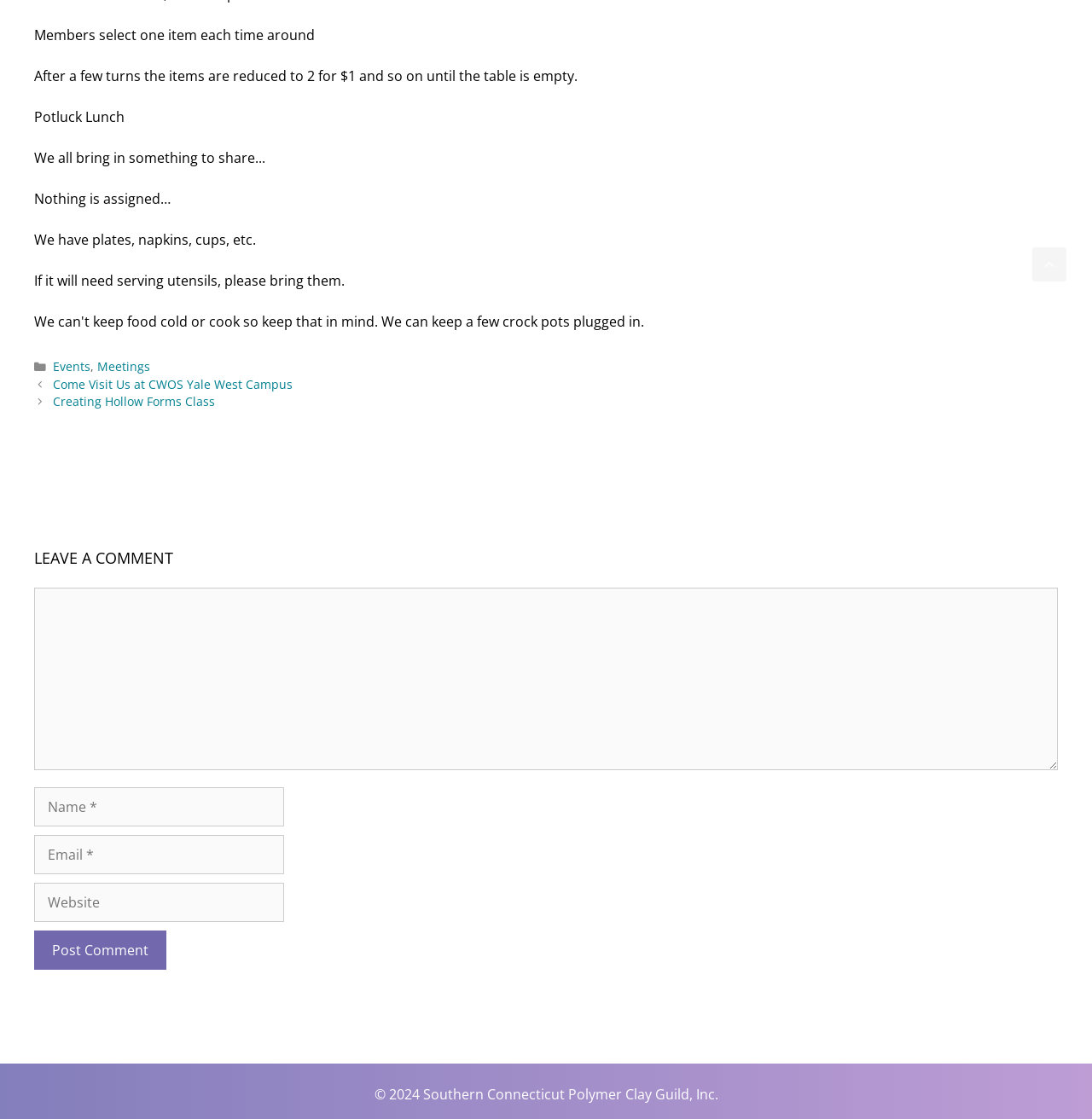What is the purpose of the Potluck Lunch? Analyze the screenshot and reply with just one word or a short phrase.

Sharing food